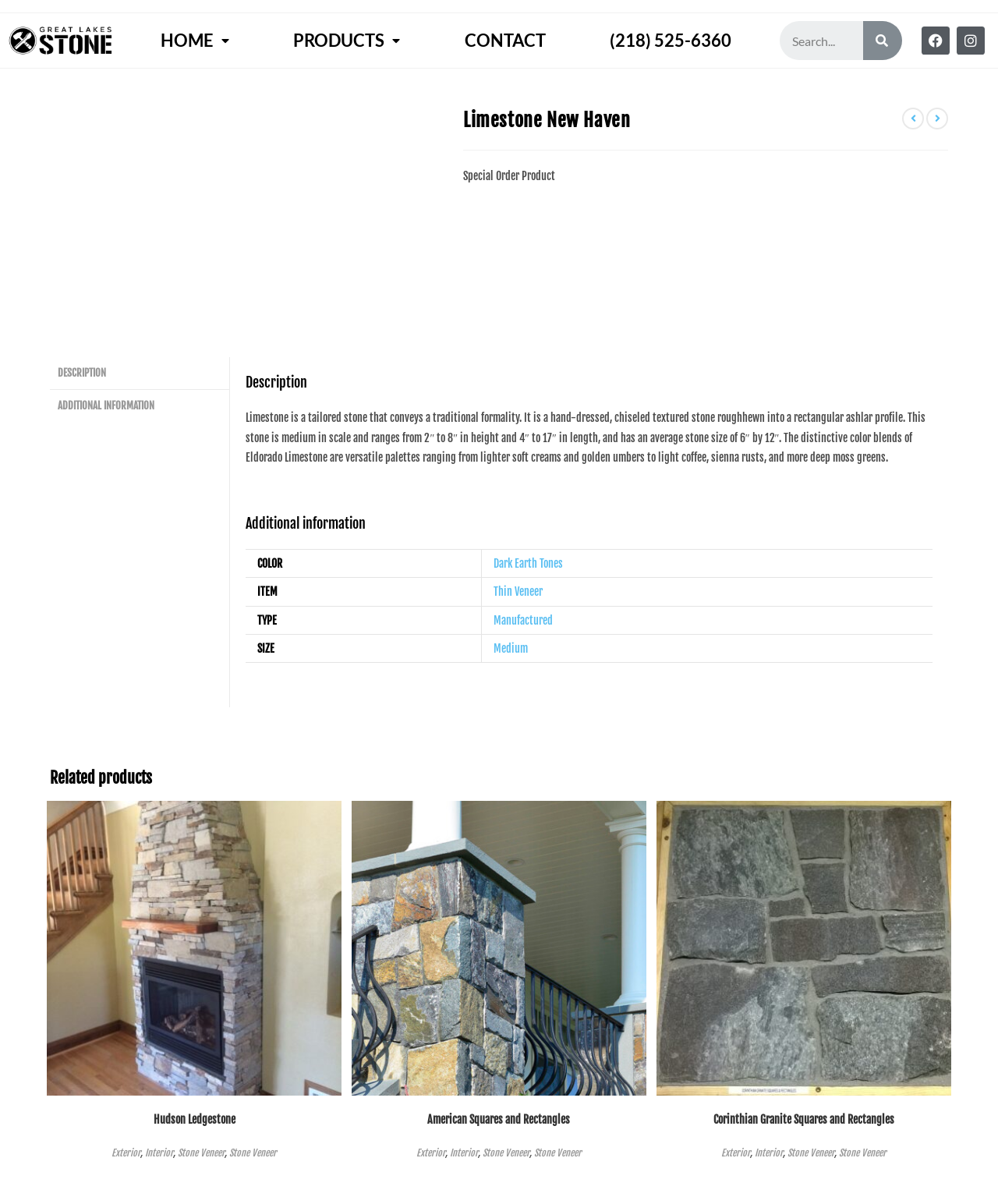Specify the bounding box coordinates of the region I need to click to perform the following instruction: "Search for a product". The coordinates must be four float numbers in the range of 0 to 1, i.e., [left, top, right, bottom].

[0.781, 0.017, 0.904, 0.05]